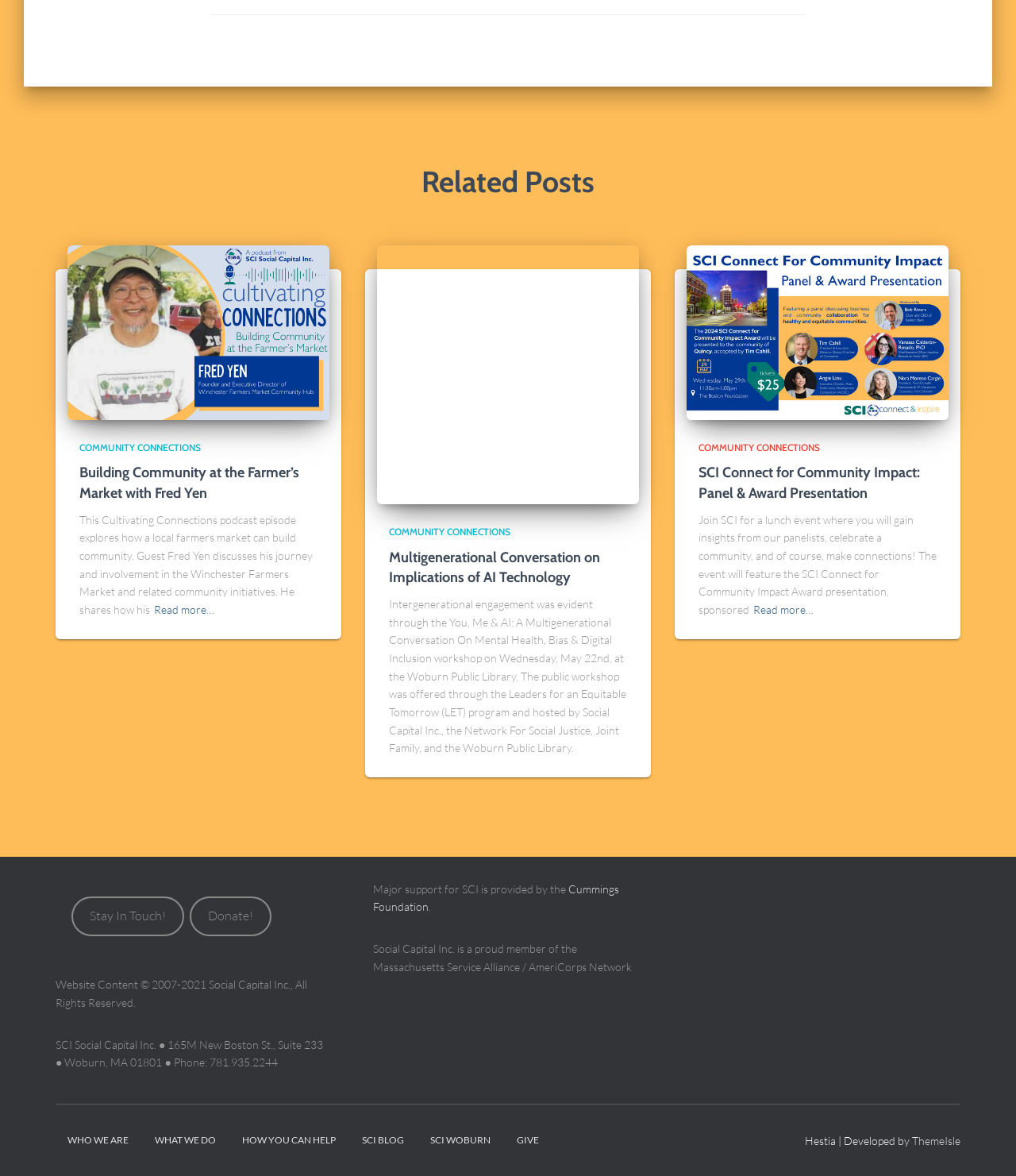Refer to the element description 1185 and identify the corresponding bounding box in the screenshot. Format the coordinates as (top-left x, top-left y, bottom-right x, bottom-right y) with values in the range of 0 to 1.

None